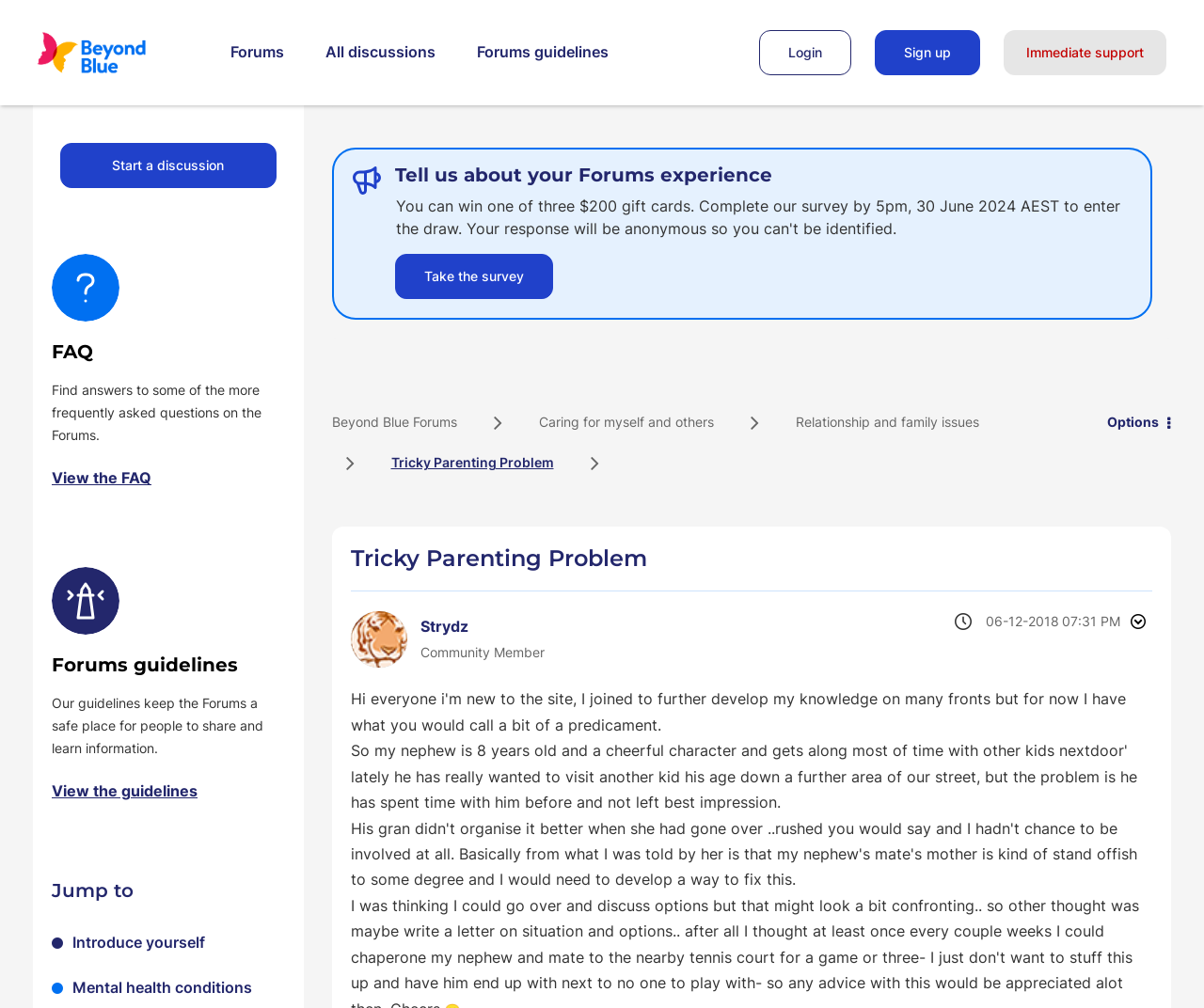Using the webpage screenshot, find the UI element described by Options. Provide the bounding box coordinates in the format (top-left x, top-left y, bottom-right x, bottom-right y), ensuring all values are floating point numbers between 0 and 1.

[0.909, 0.4, 0.973, 0.438]